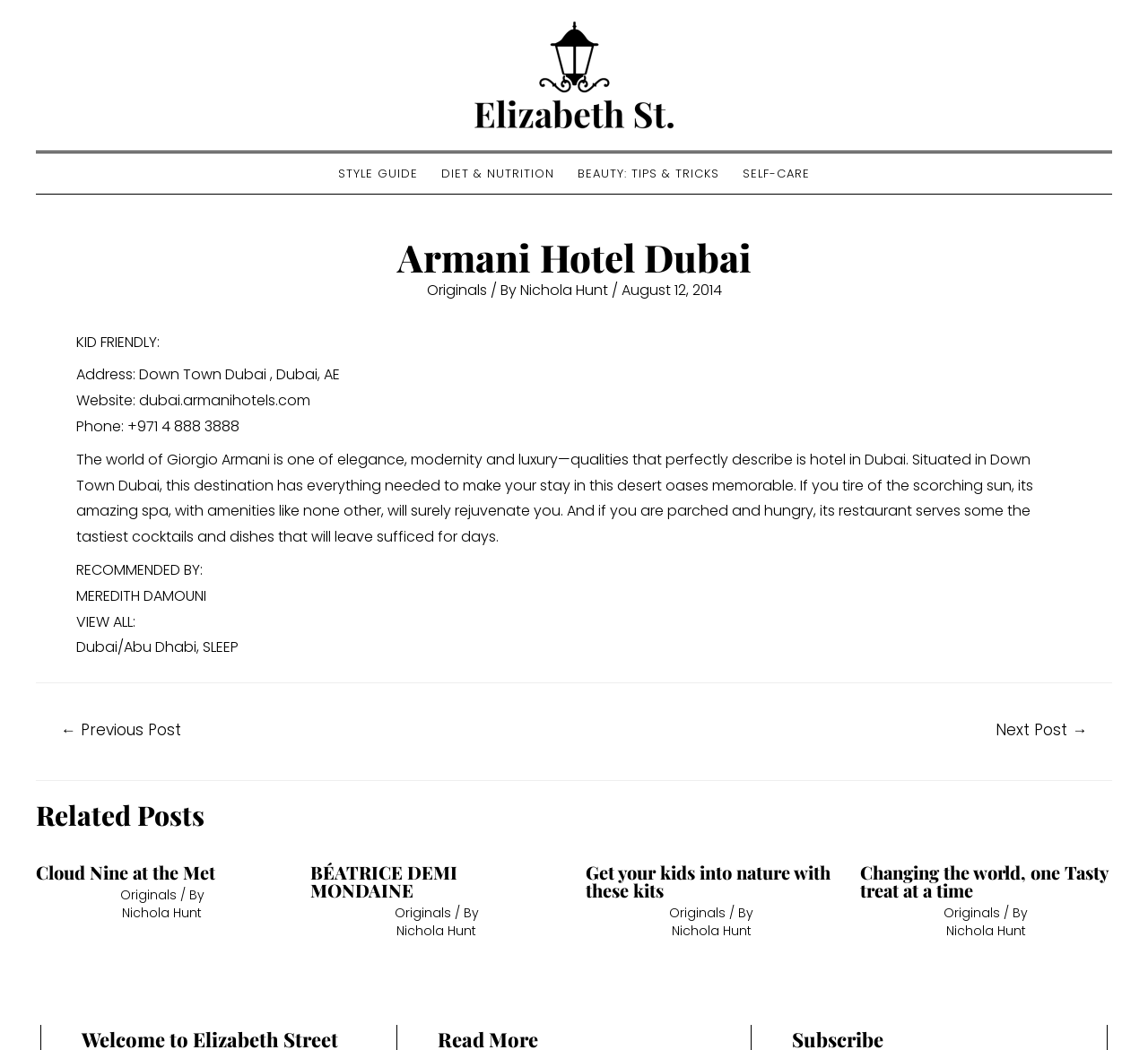Could you provide the bounding box coordinates for the portion of the screen to click to complete this instruction: "Click on STYLE GUIDE"?

[0.284, 0.146, 0.374, 0.184]